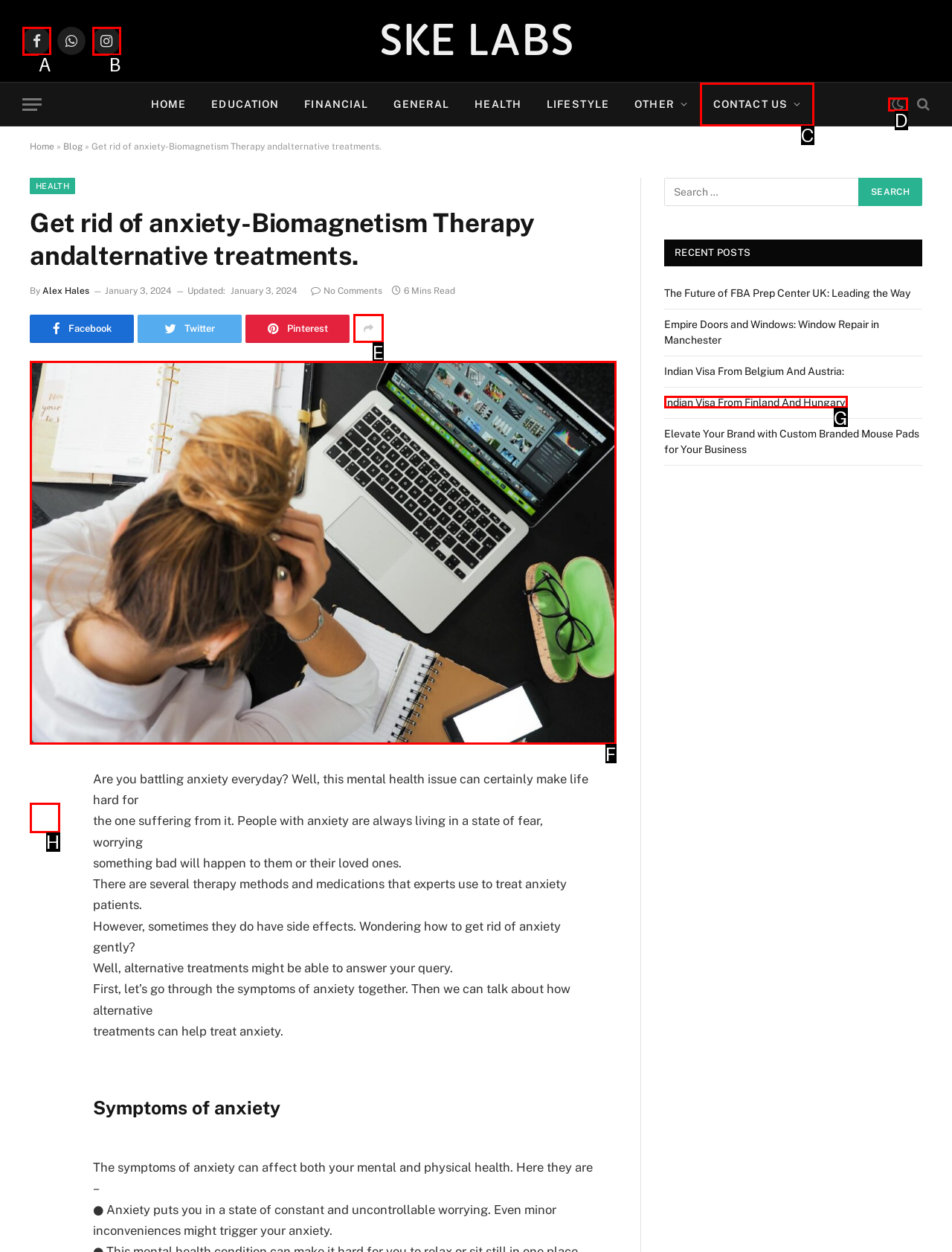Determine which HTML element matches the given description: Contact Us. Provide the corresponding option's letter directly.

C